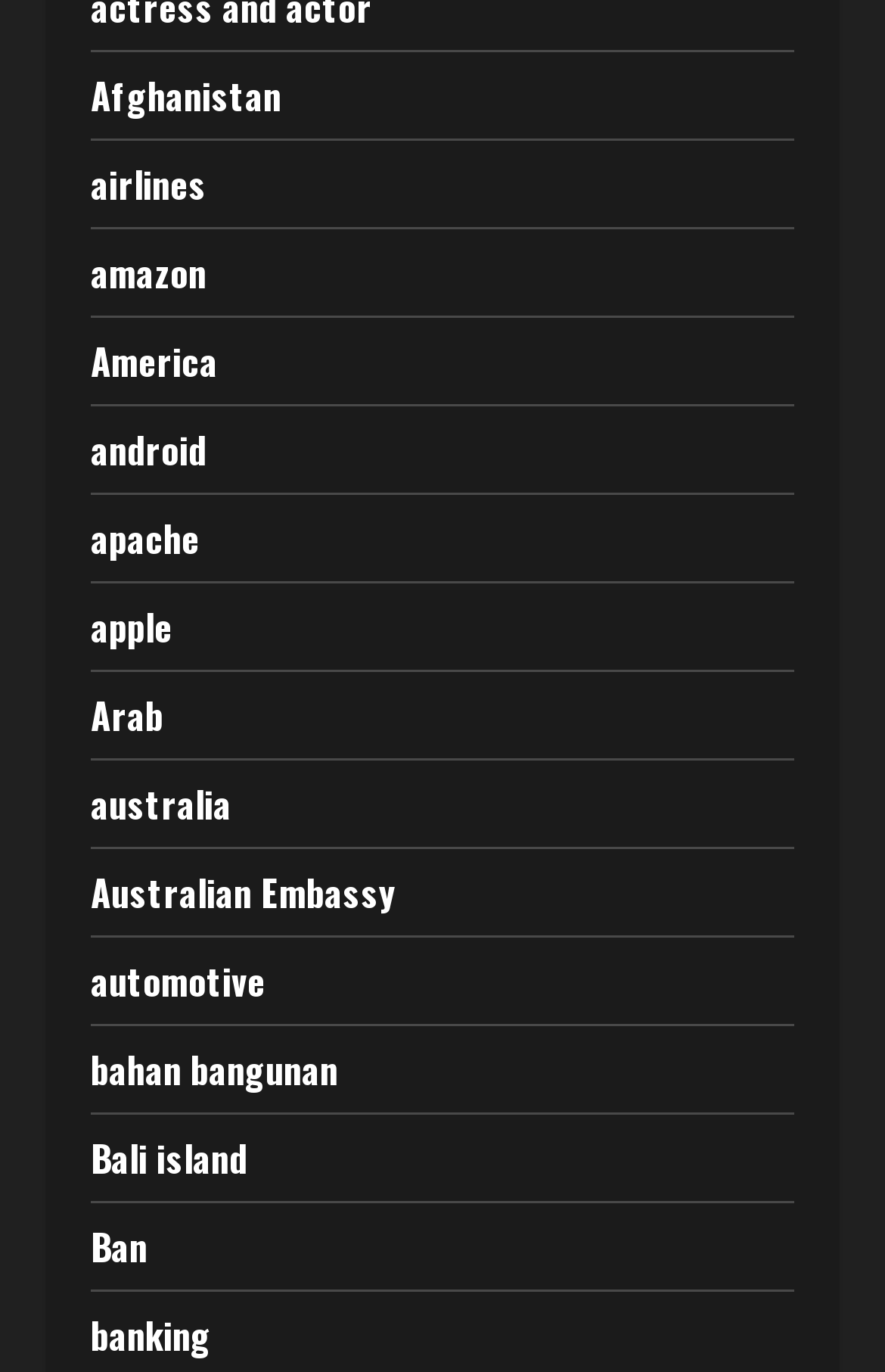Find and indicate the bounding box coordinates of the region you should select to follow the given instruction: "go to amazon".

[0.103, 0.178, 0.233, 0.218]